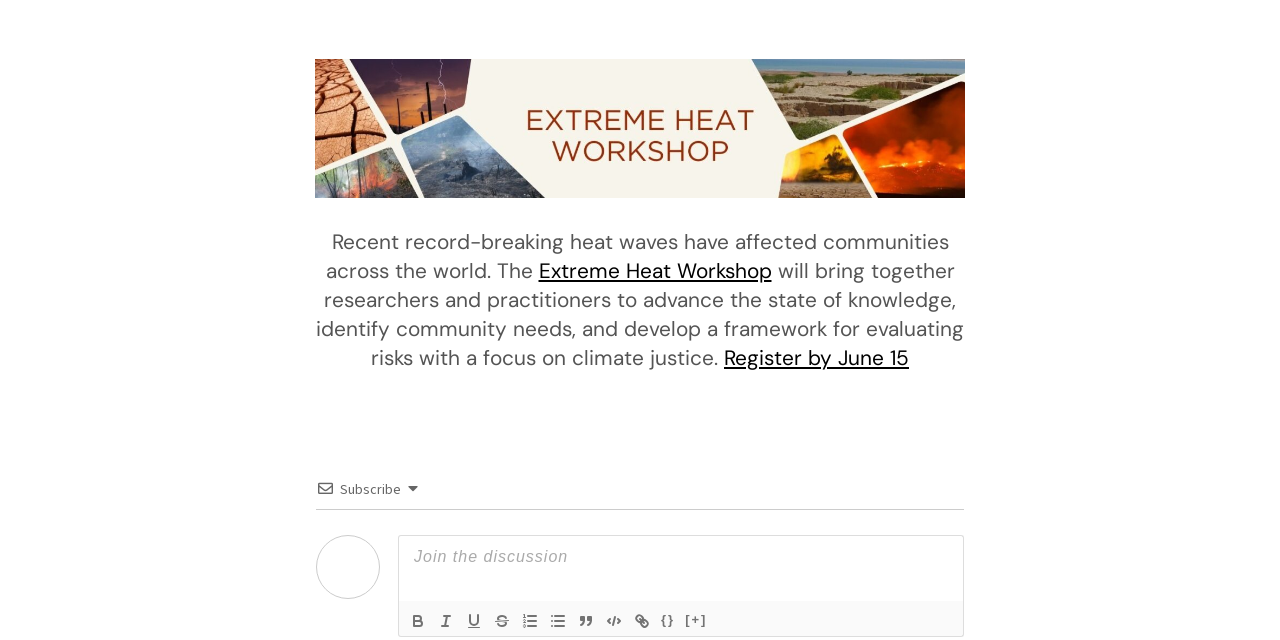Please locate the bounding box coordinates for the element that should be clicked to achieve the following instruction: "Click the Bold button". Ensure the coordinates are given as four float numbers between 0 and 1, i.e., [left, top, right, bottom].

[0.316, 0.951, 0.338, 0.989]